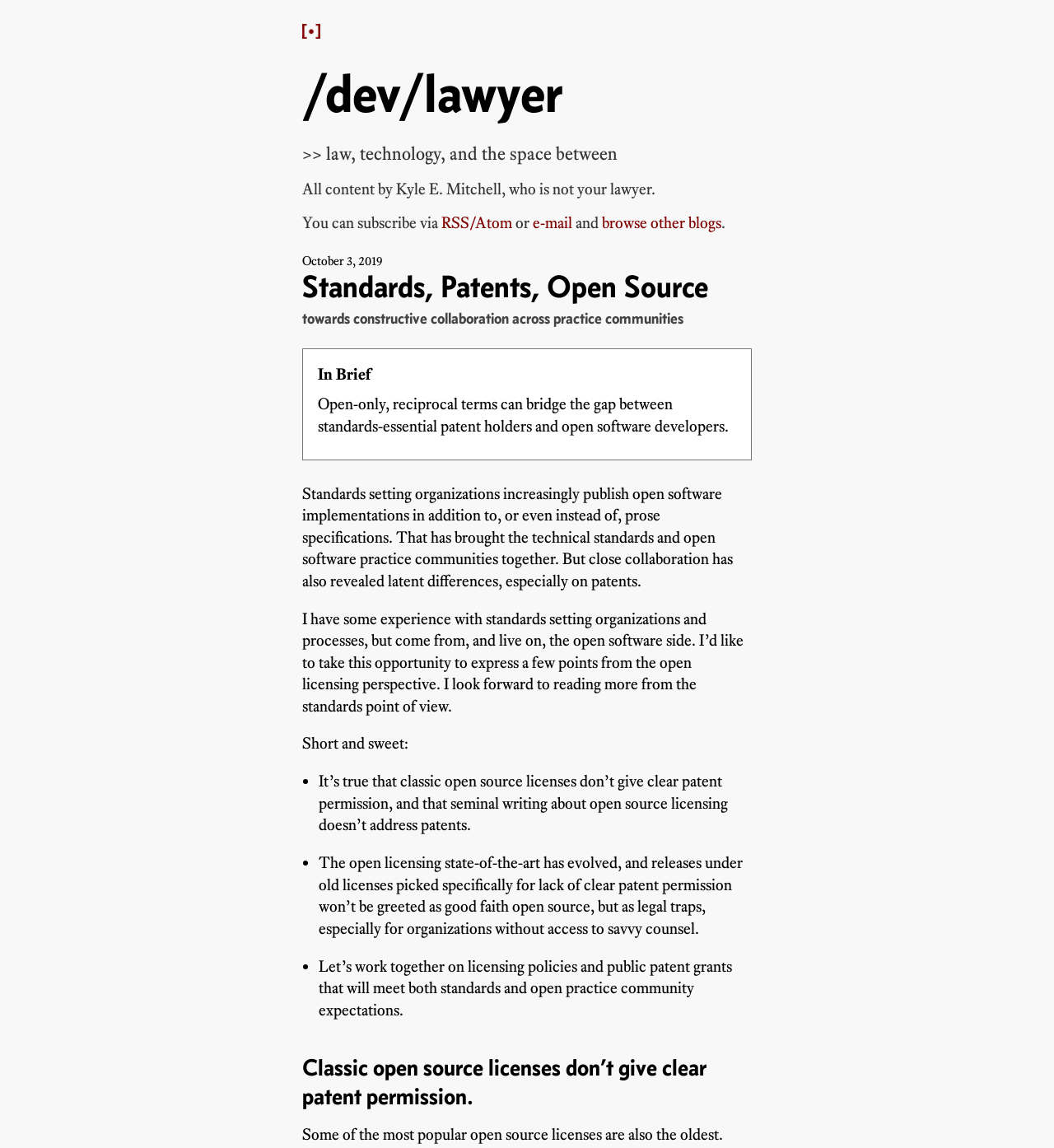Please provide a comprehensive answer to the question below using the information from the image: What is the topic of the article?

The topic of the article can be inferred from the main heading 'Standards, Patents, Open Source towards constructive collaboration across practice communities' which is located below the '/dev/lawyer' heading.